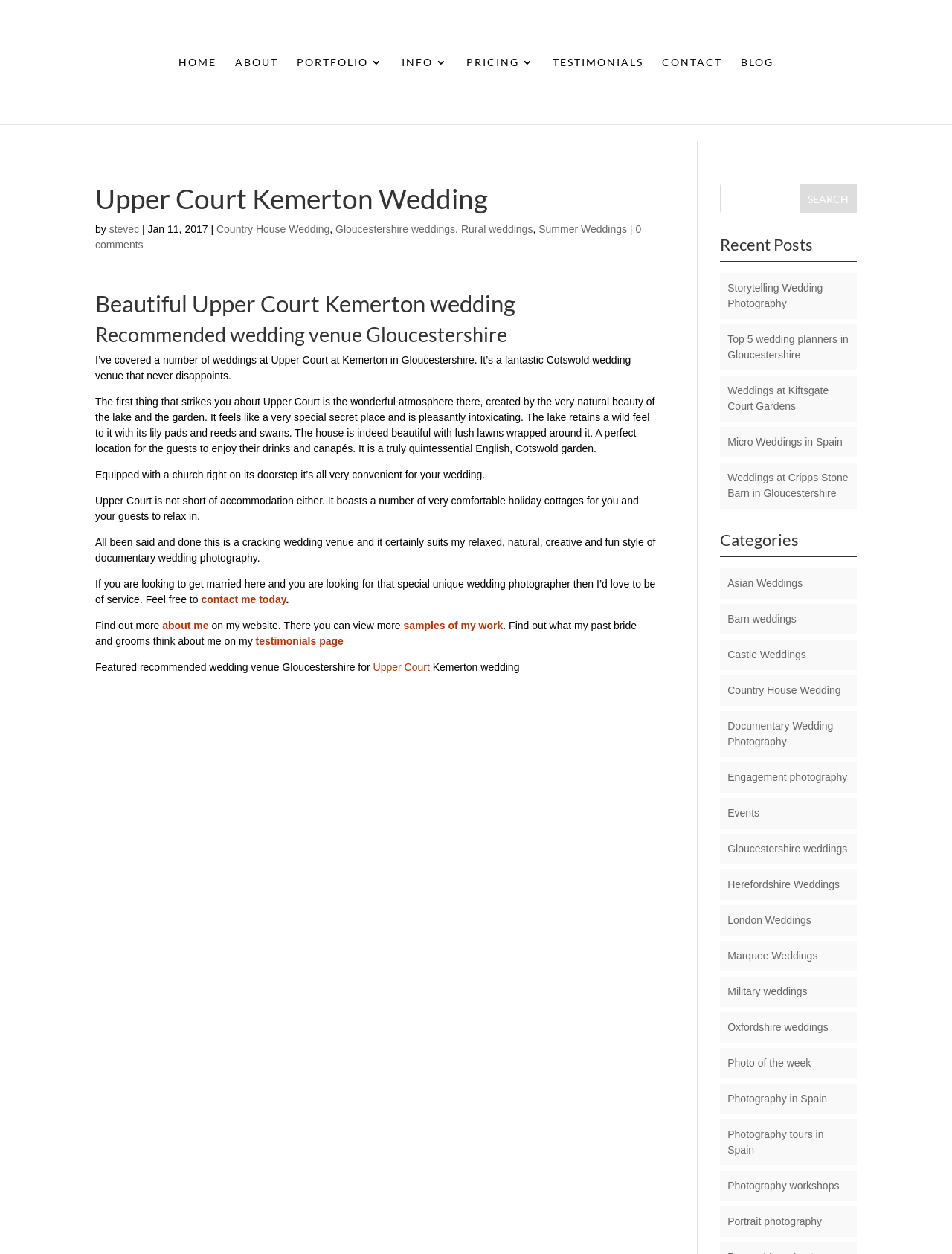Determine the main text heading of the webpage and provide its content.

Upper Court Kemerton Wedding